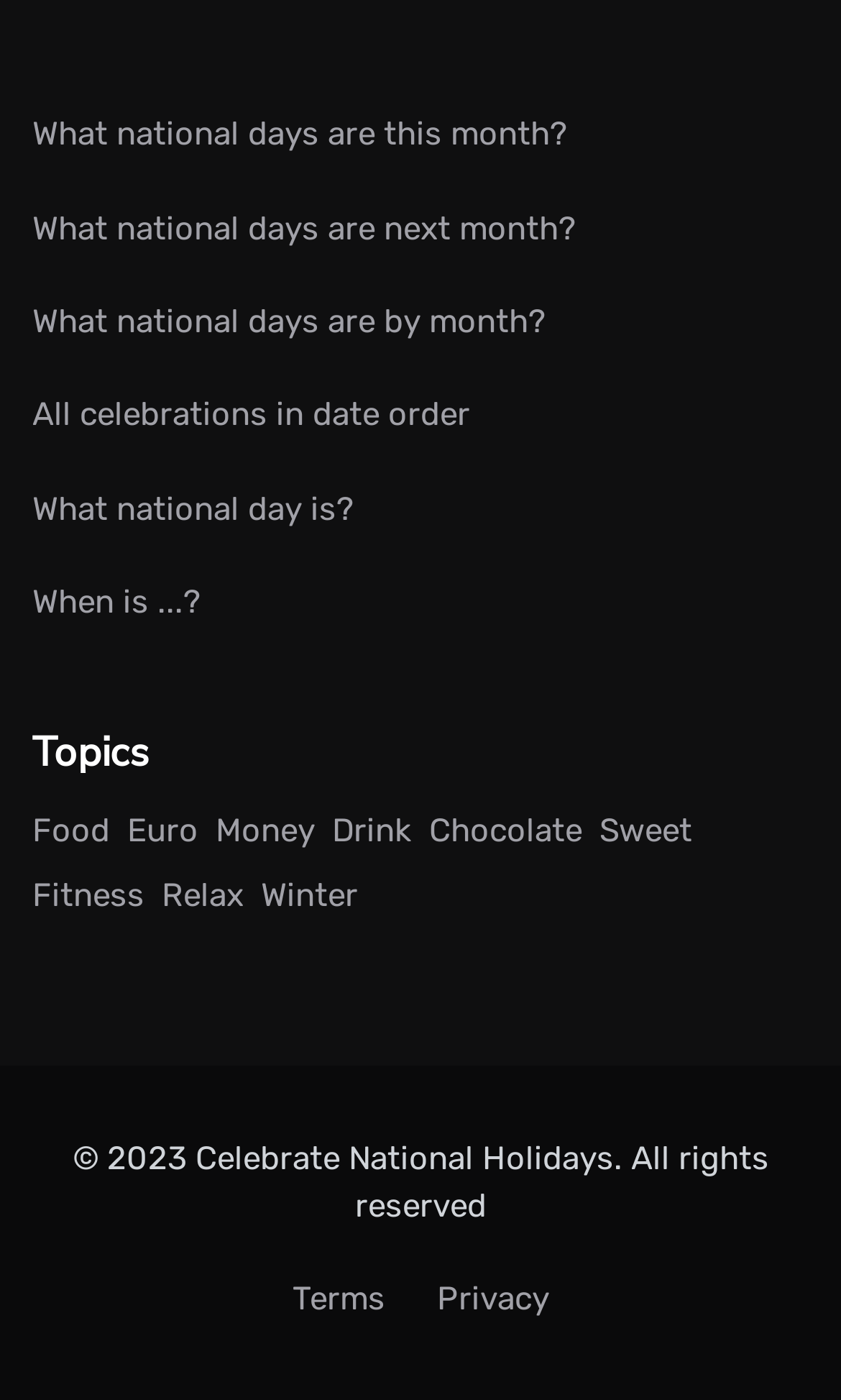Respond with a single word or phrase for the following question: 
What is the last link on the webpage?

Privacy